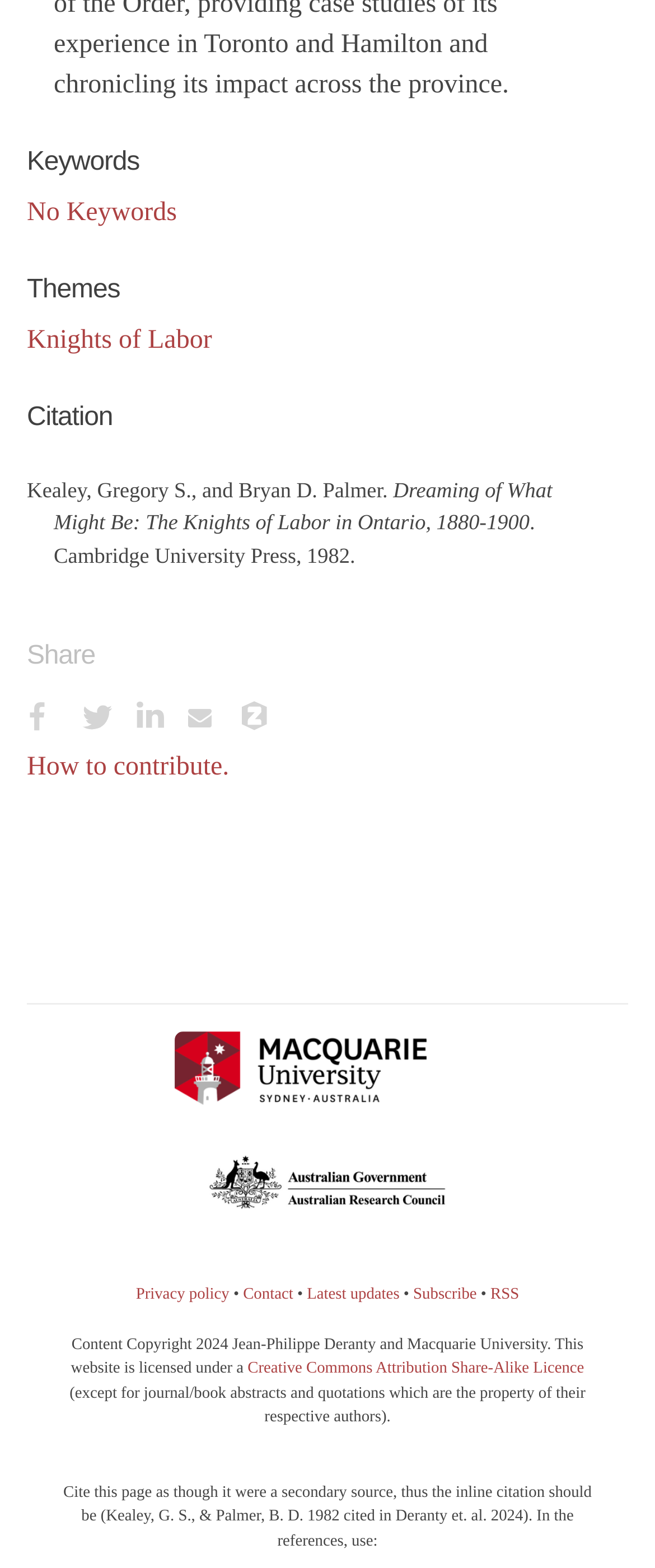What is the title of the first heading?
Observe the image and answer the question with a one-word or short phrase response.

Keywords